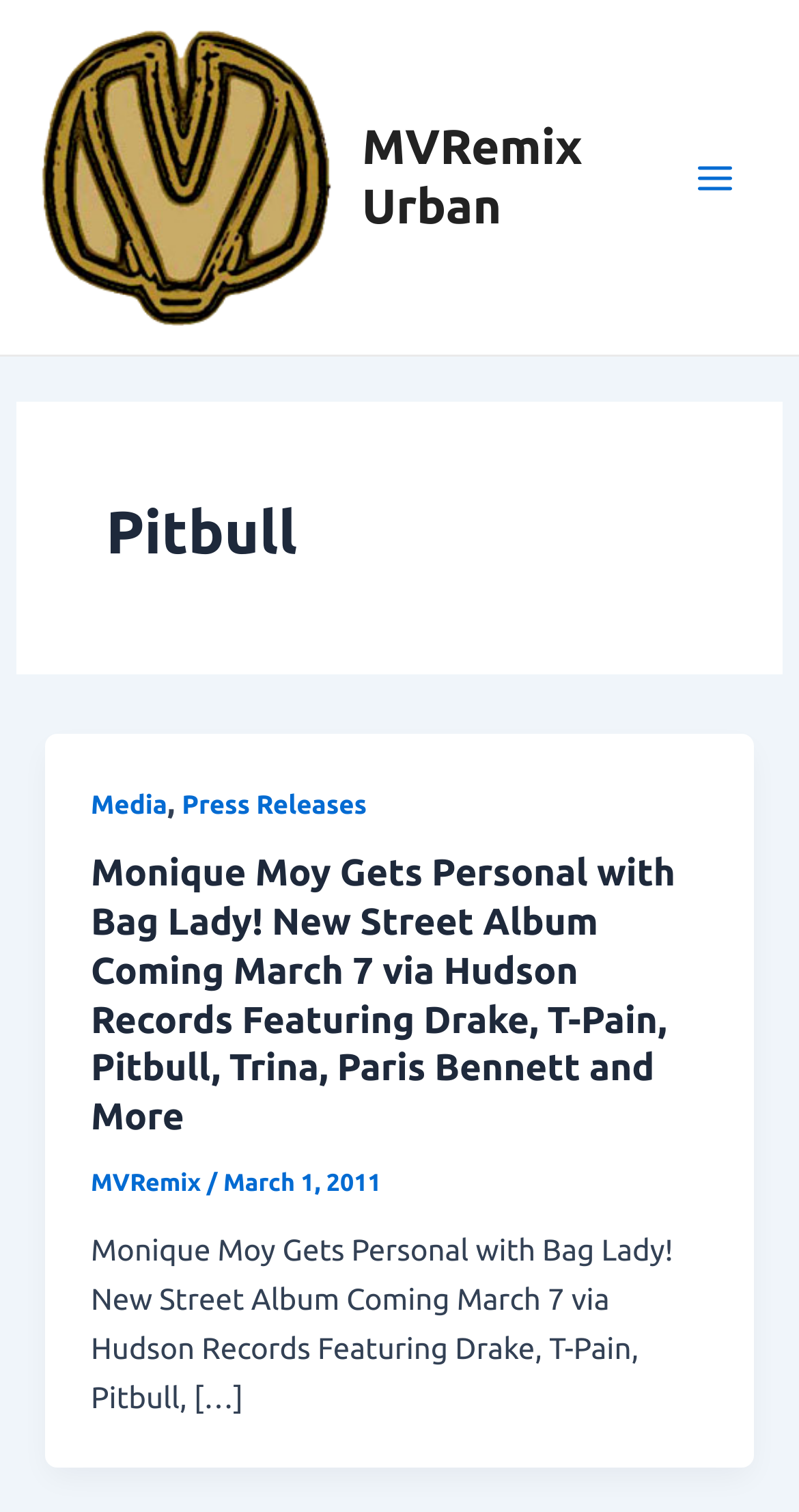How many links are there in the article?
Please answer the question with as much detail as possible using the screenshot.

There are 4 links in the article, which are 'Media', 'Press Releases', 'Monique Moy Gets Personal with Bag Lady! New Street Album Coming March 7 via Hudson Records Featuring Drake, T-Pain, Pitbull, Trina, Paris Bennett and More', and 'MVRemix'.